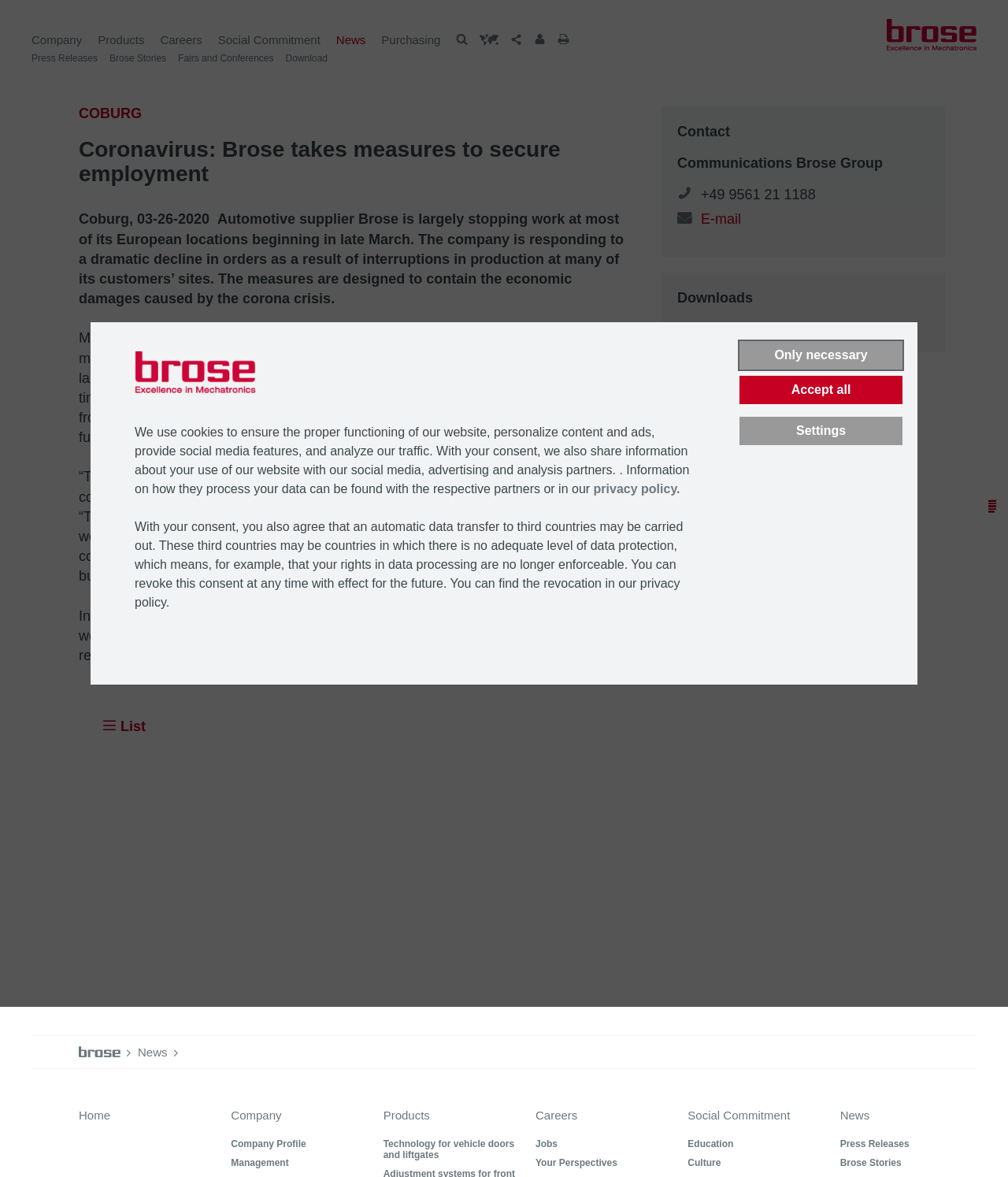Can you find the bounding box coordinates for the element that needs to be clicked to execute this instruction: "Click the button to search"? The coordinates should be given as four float numbers between 0 and 1, i.e., [left, top, right, bottom].

None